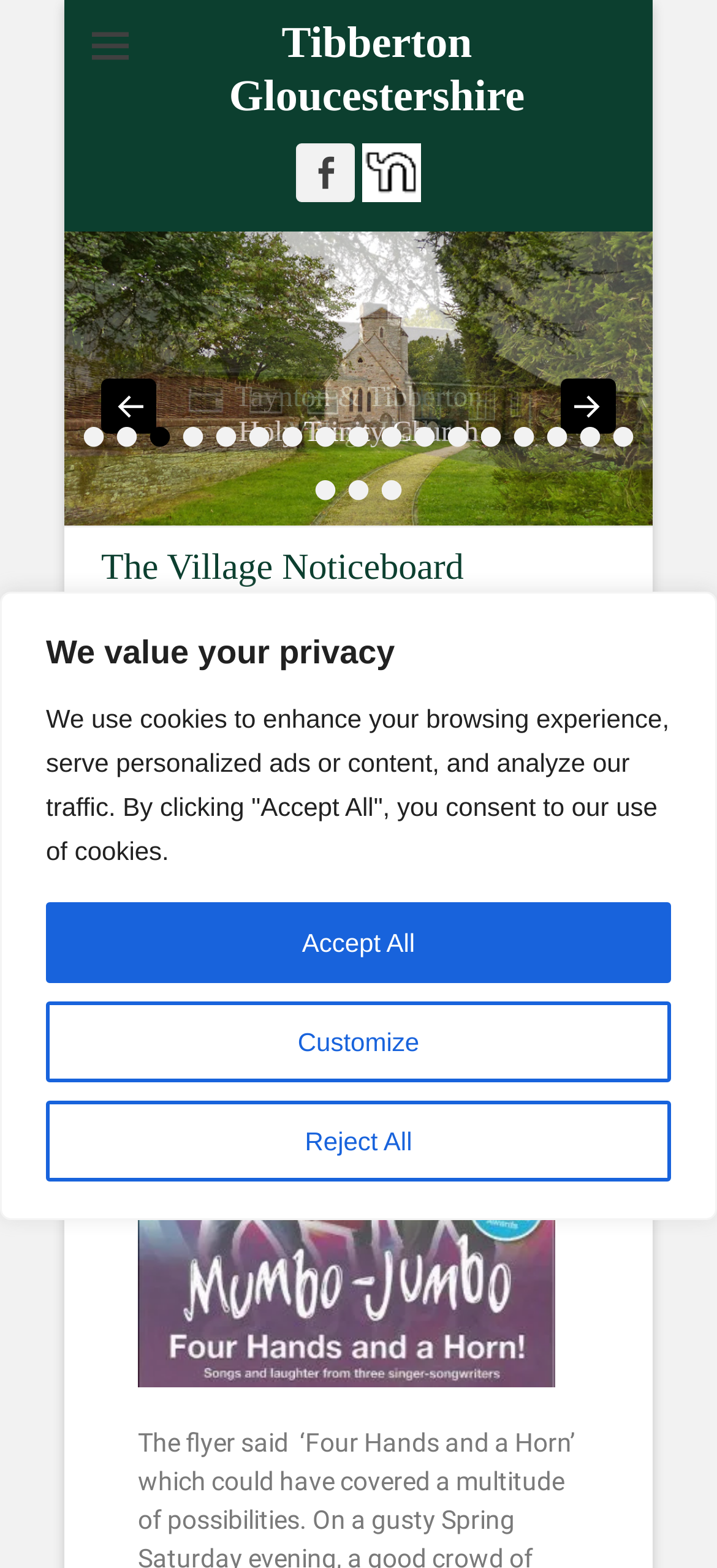Pinpoint the bounding box coordinates of the element you need to click to execute the following instruction: "Create a new notice". The bounding box should be represented by four float numbers between 0 and 1, in the format [left, top, right, bottom].

[0.141, 0.439, 0.859, 0.487]